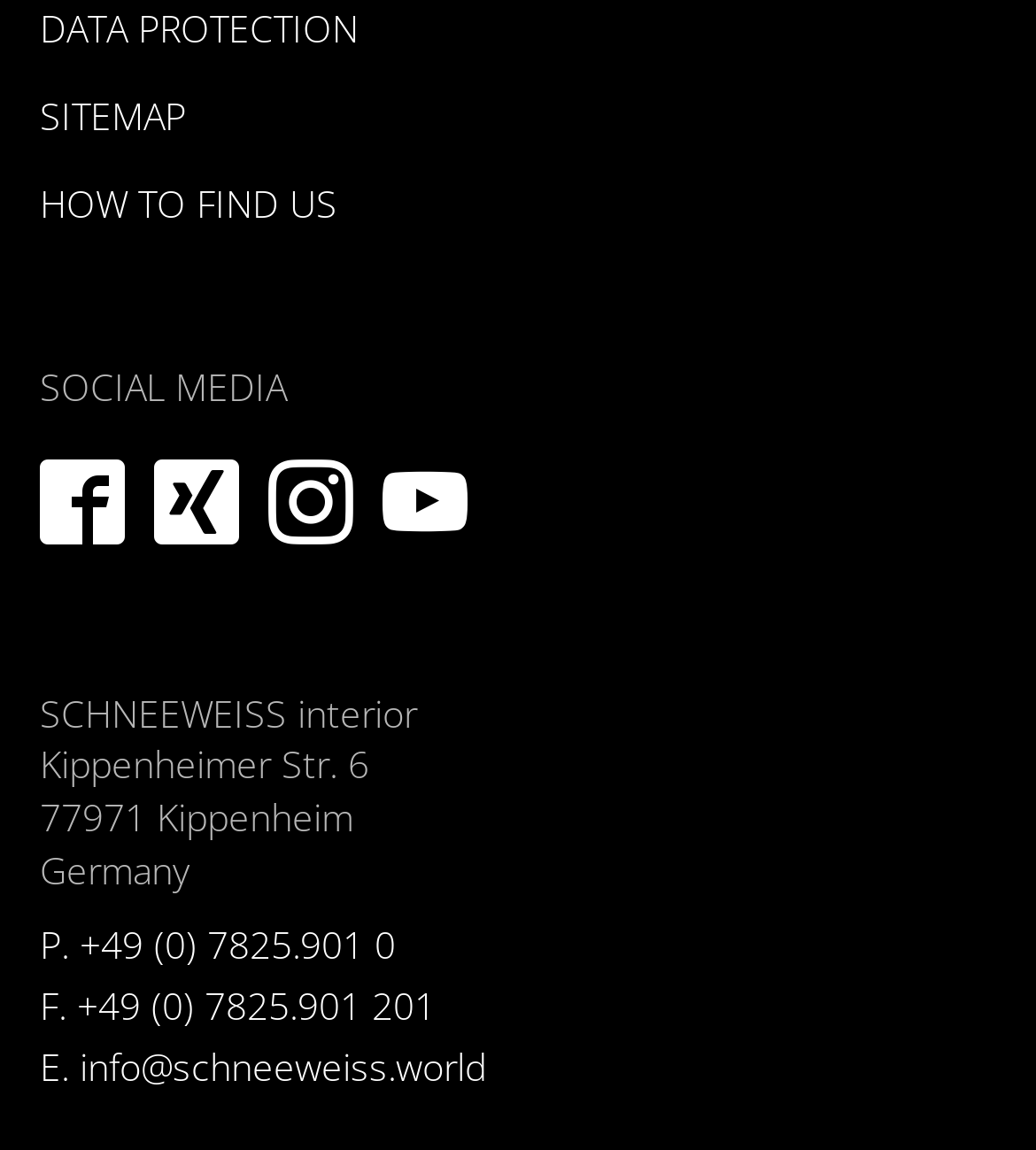Please determine the bounding box coordinates for the element that should be clicked to follow these instructions: "Send an email to info@schneeweiss.world".

[0.077, 0.905, 0.469, 0.949]